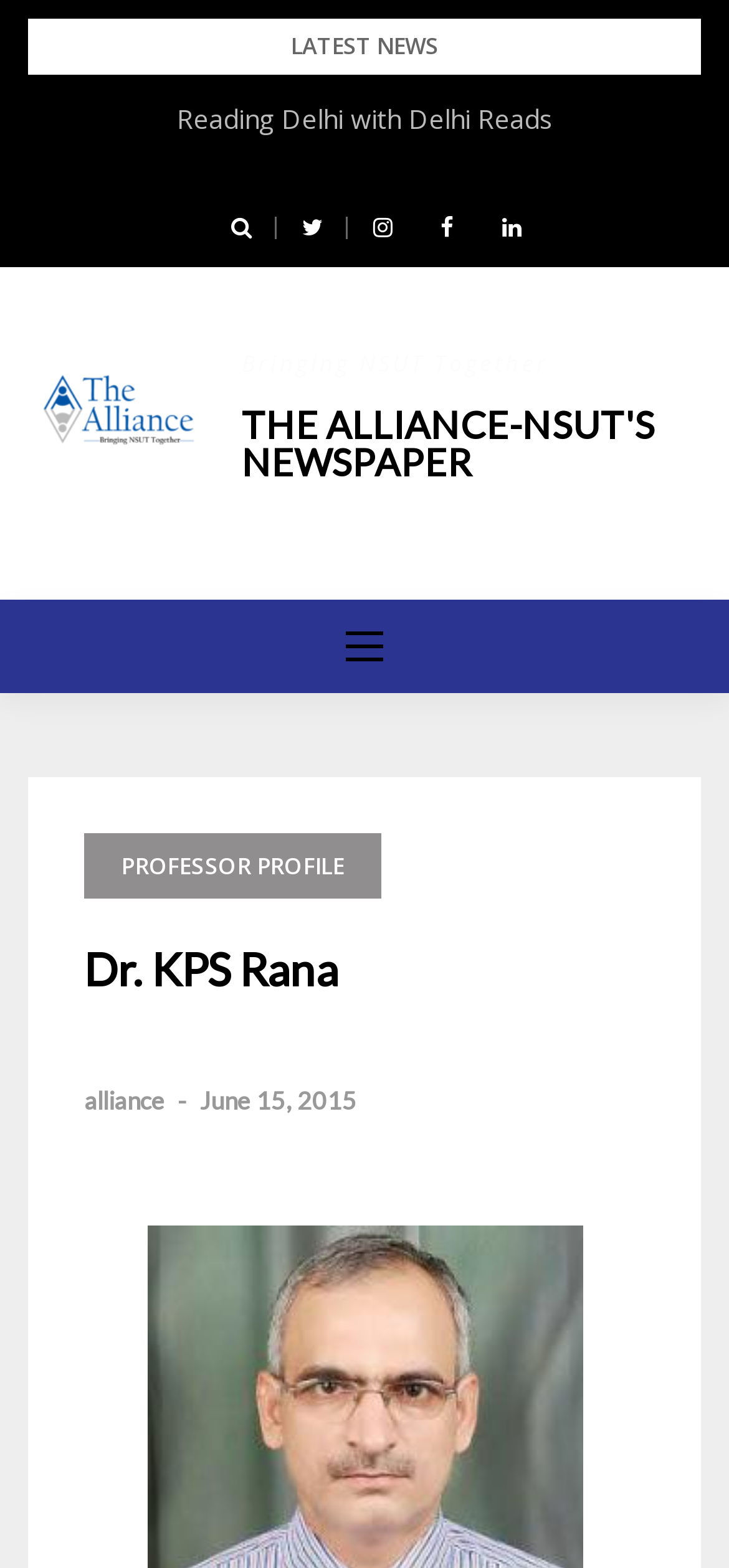Provide your answer in one word or a succinct phrase for the question: 
What is the date of the alliance article?

June 15, 2015